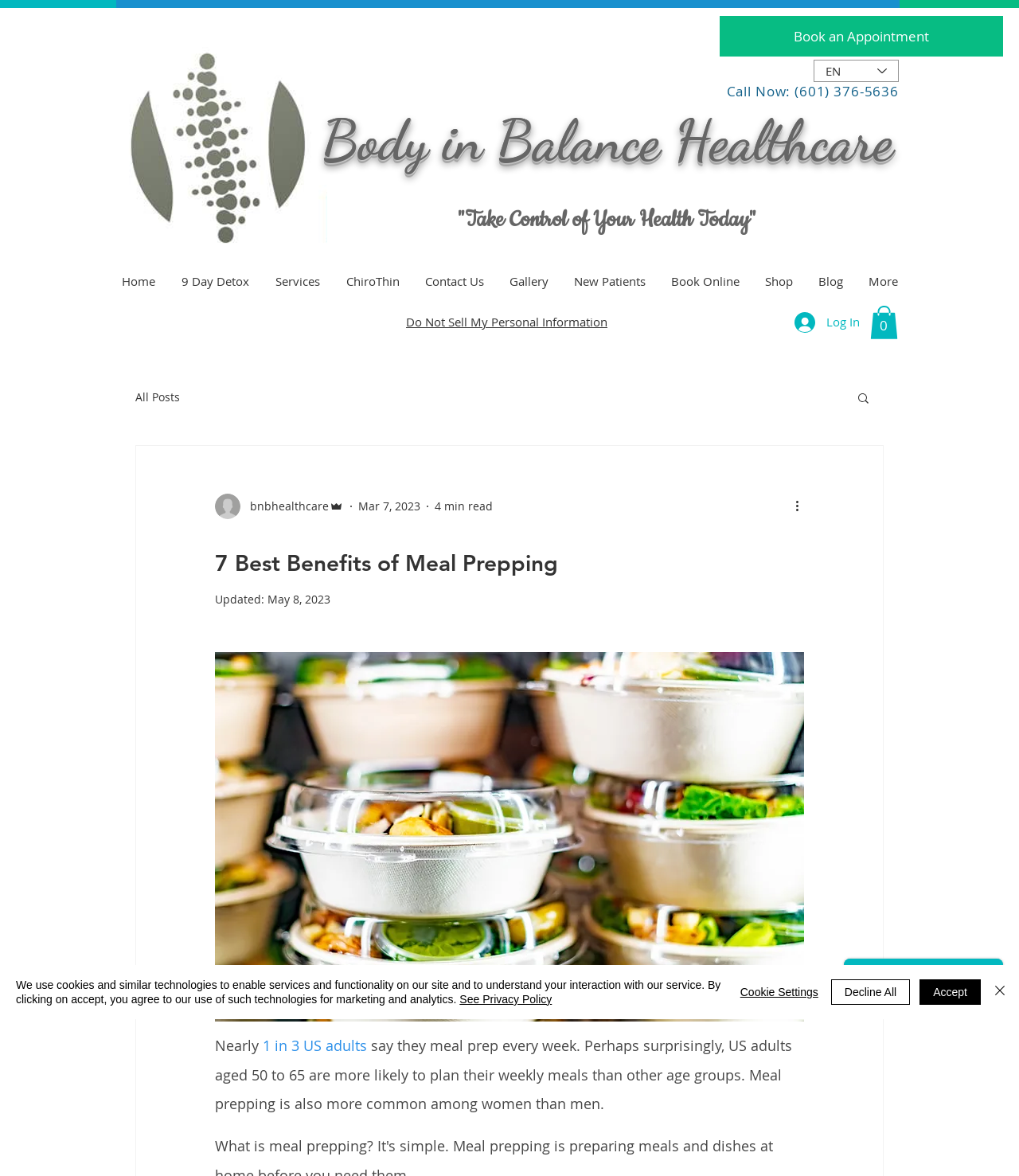Refer to the image and provide an in-depth answer to the question: 
What is the title of the blog post?

The title of the blog post can be found in the main content area of the webpage, where it is written as '7 Best Benefits of Meal Prepping' in a heading element.